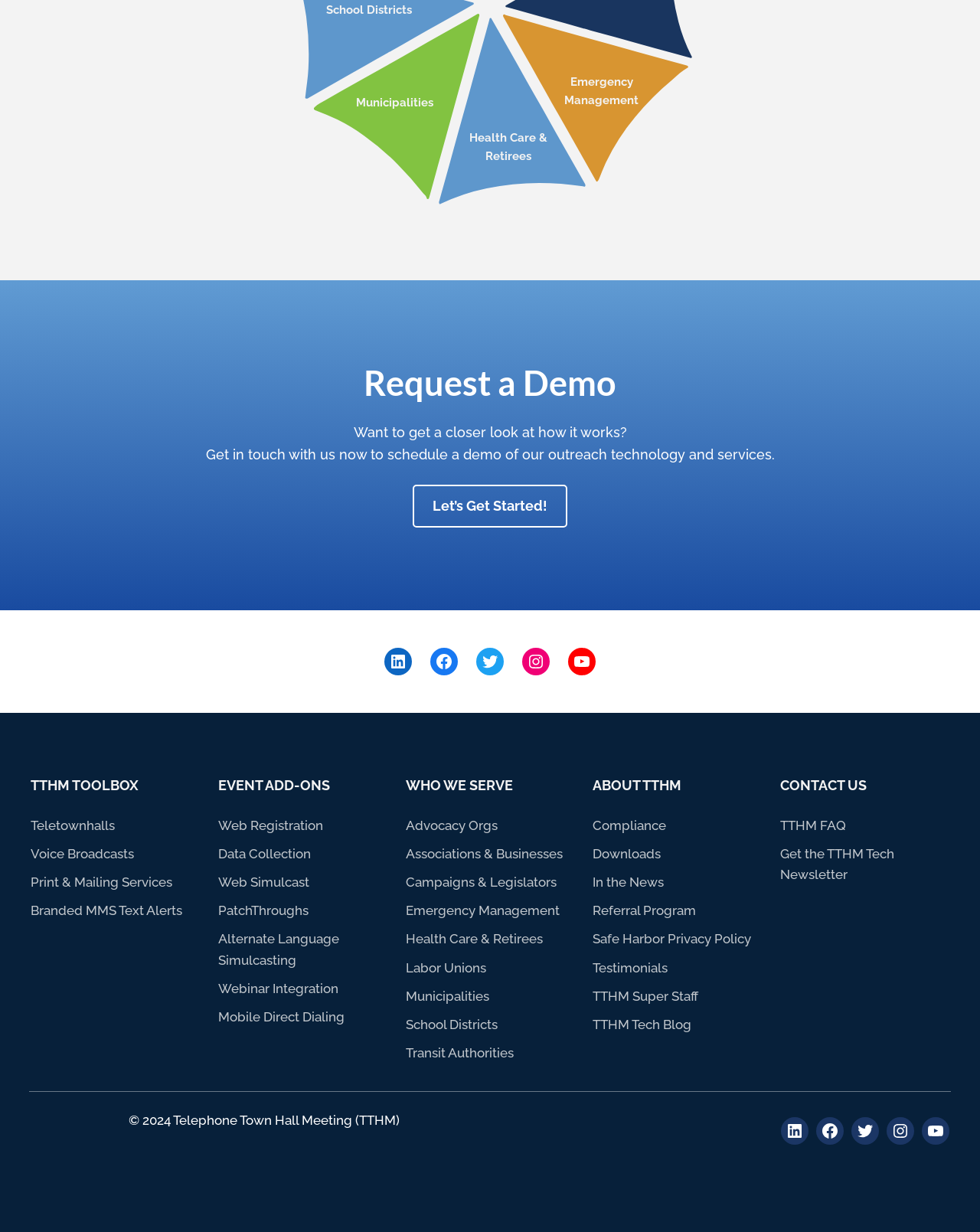Find and specify the bounding box coordinates that correspond to the clickable region for the instruction: "Let’s Get Started!".

[0.421, 0.393, 0.579, 0.428]